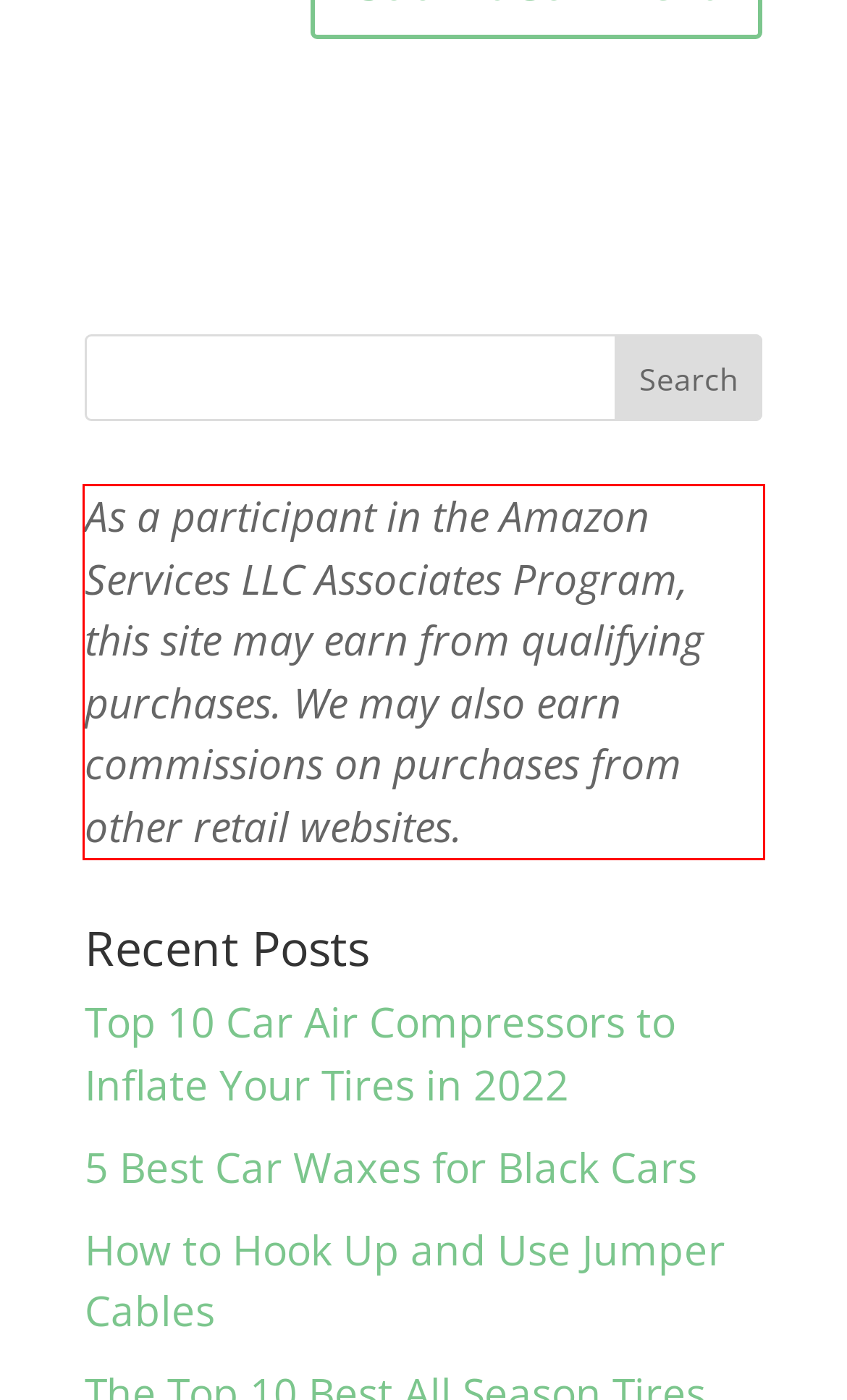Examine the screenshot of the webpage, locate the red bounding box, and perform OCR to extract the text contained within it.

As a participant in the Amazon Services LLC Associates Program, this site may earn from qualifying purchases. We may also earn commissions on purchases from other retail websites.